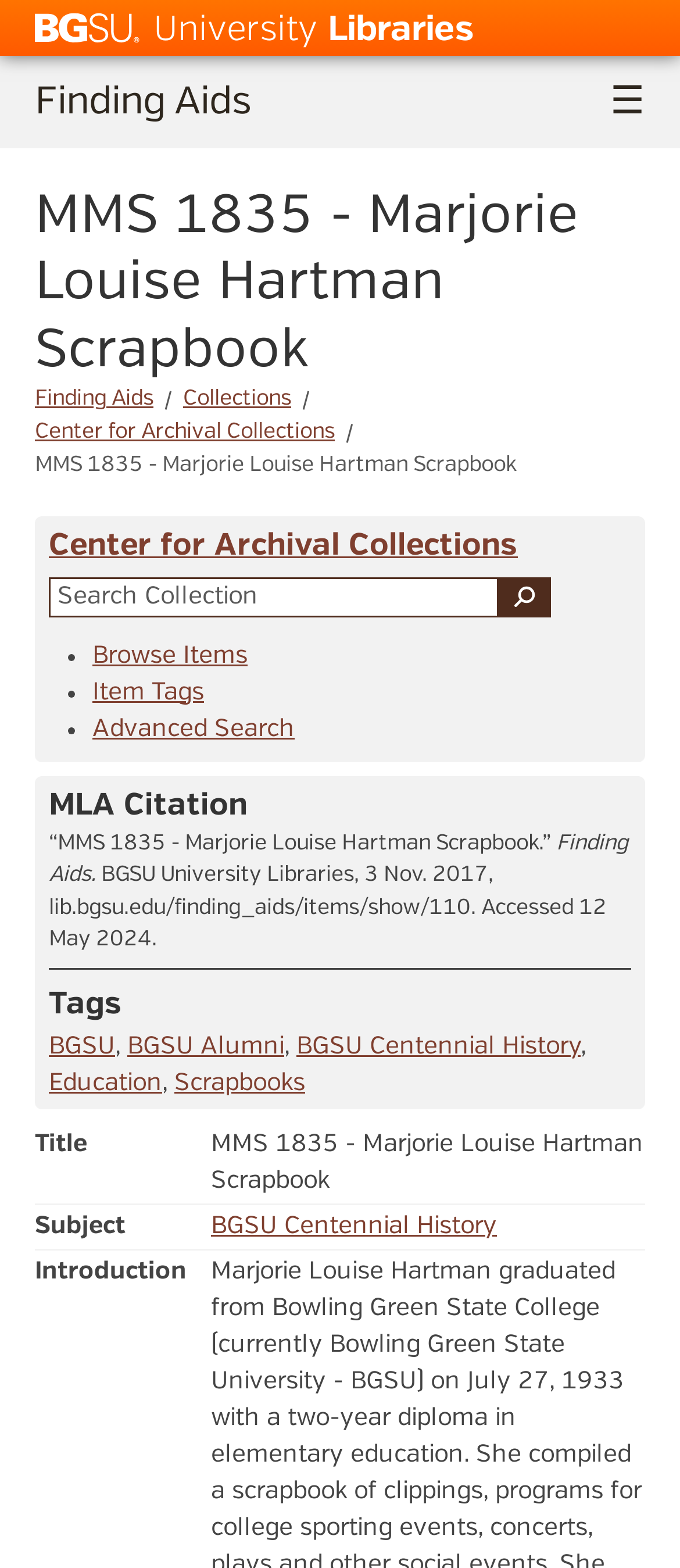Utilize the details in the image to thoroughly answer the following question: How many tags are associated with the scrapbook?

I counted the number of tags listed in the 'Tags' section, which are 'BGSU', 'BGSU Alumni', 'BGSU Centennial History', 'Education', and 'Scrapbooks'.